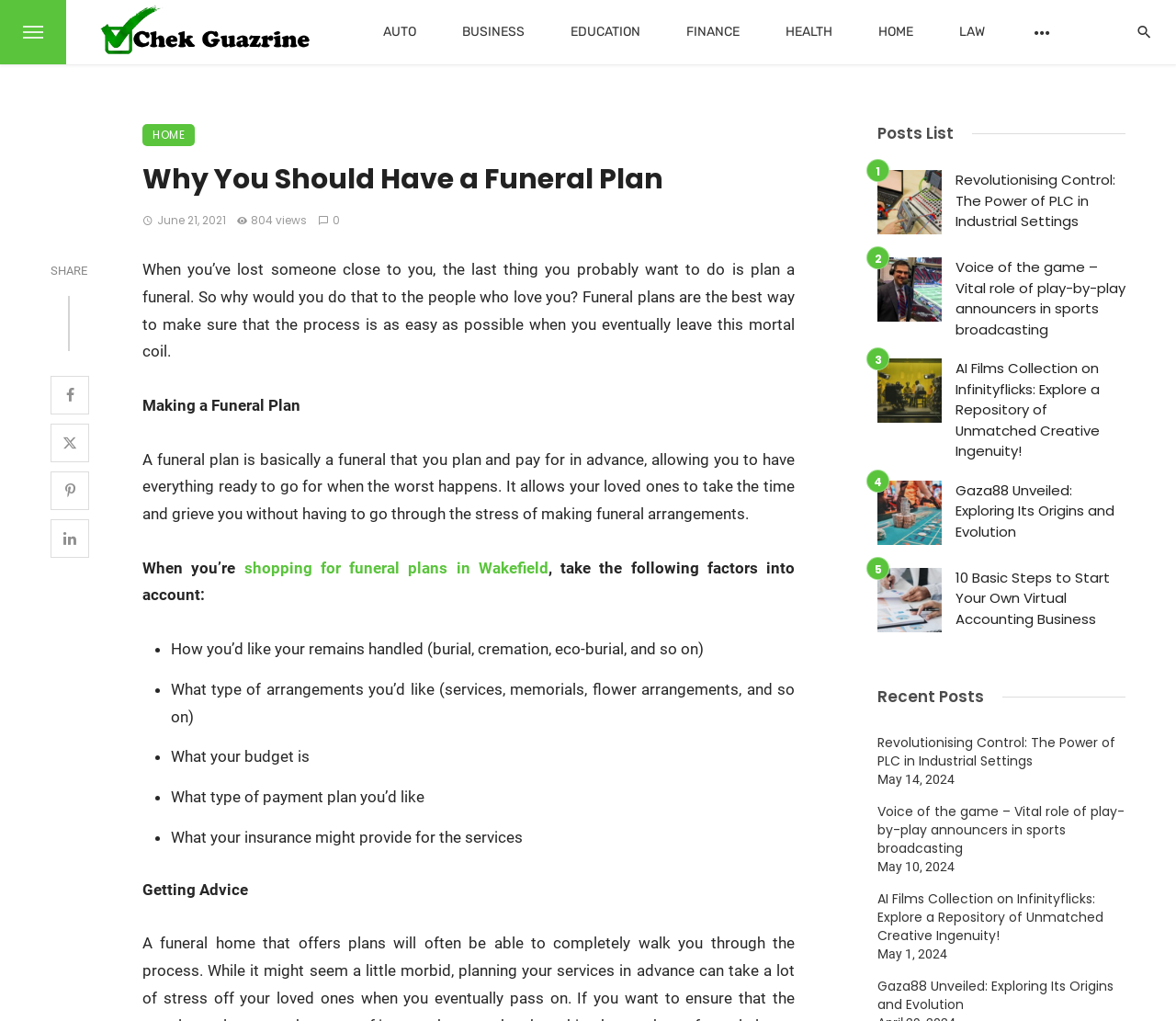Please find the bounding box coordinates of the element that needs to be clicked to perform the following instruction: "Share the post". The bounding box coordinates should be four float numbers between 0 and 1, represented as [left, top, right, bottom].

[0.043, 0.258, 0.074, 0.272]